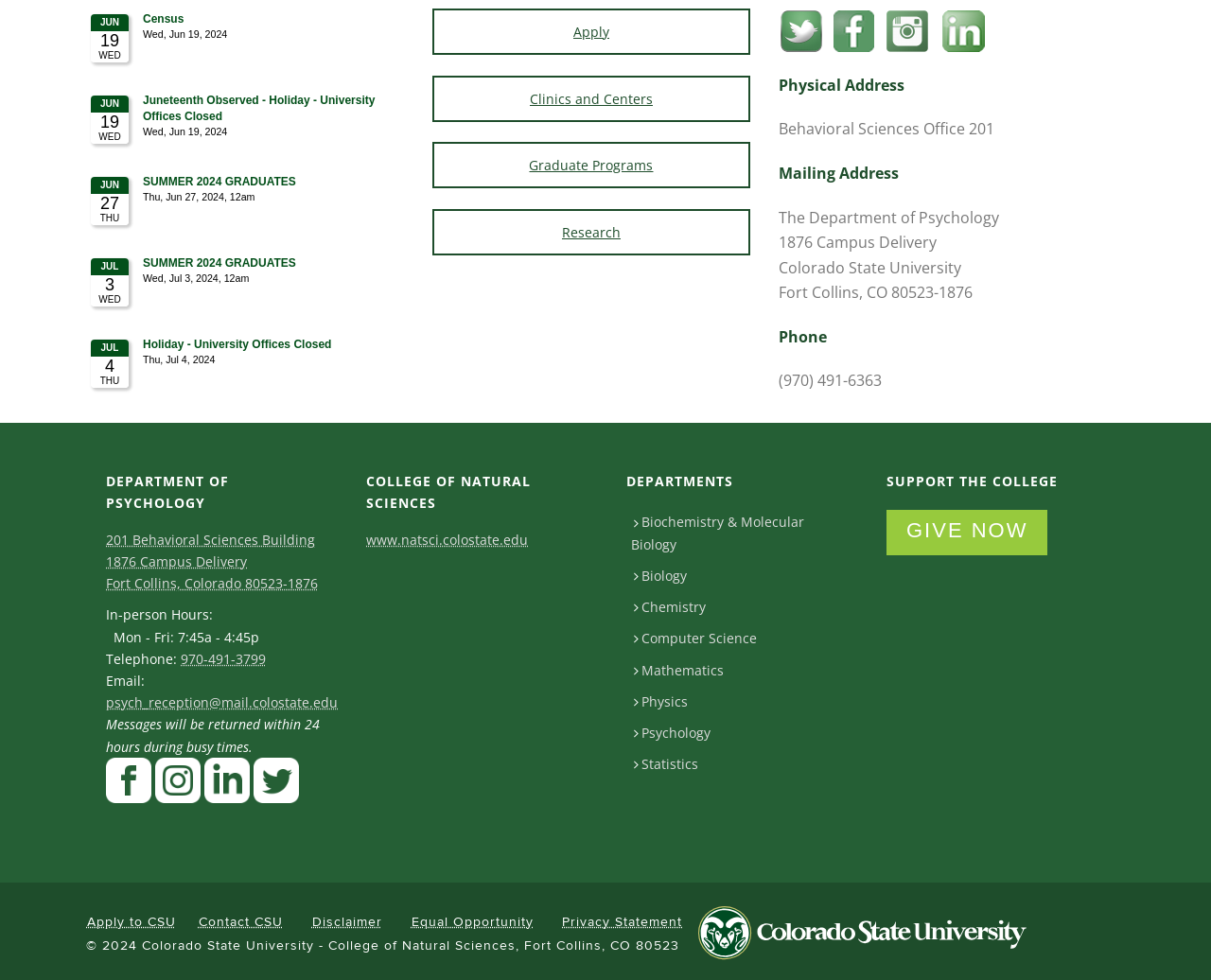What social media platforms does the department have? Examine the screenshot and reply using just one word or a brief phrase.

Facebook, Instagram, Twitter, LinkedIn